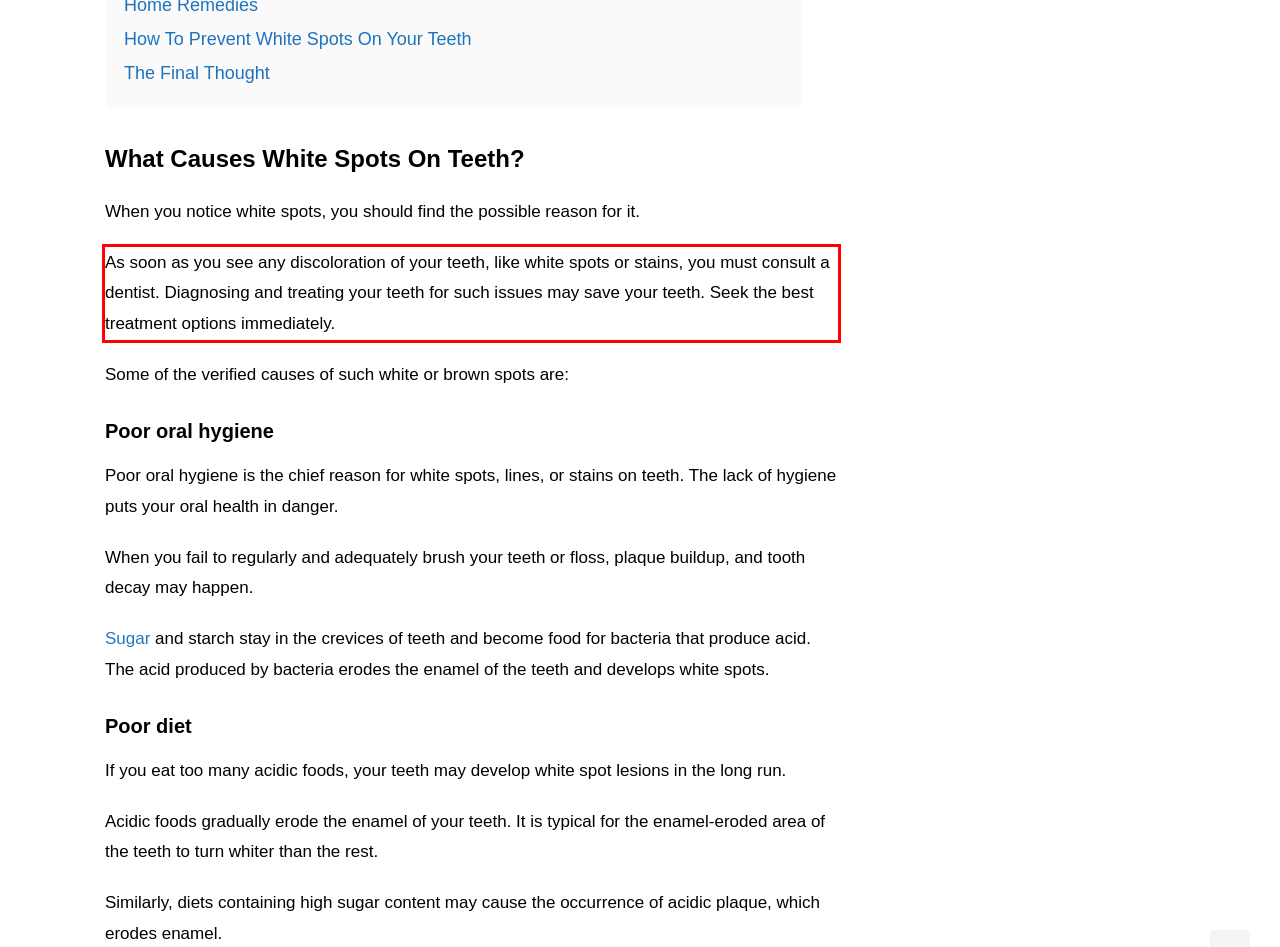Please examine the webpage screenshot and extract the text within the red bounding box using OCR.

As soon as you see any discoloration of your teeth, like white spots or stains, you must consult a dentist. Diagnosing and treating your teeth for such issues may save your teeth. Seek the best treatment options immediately.